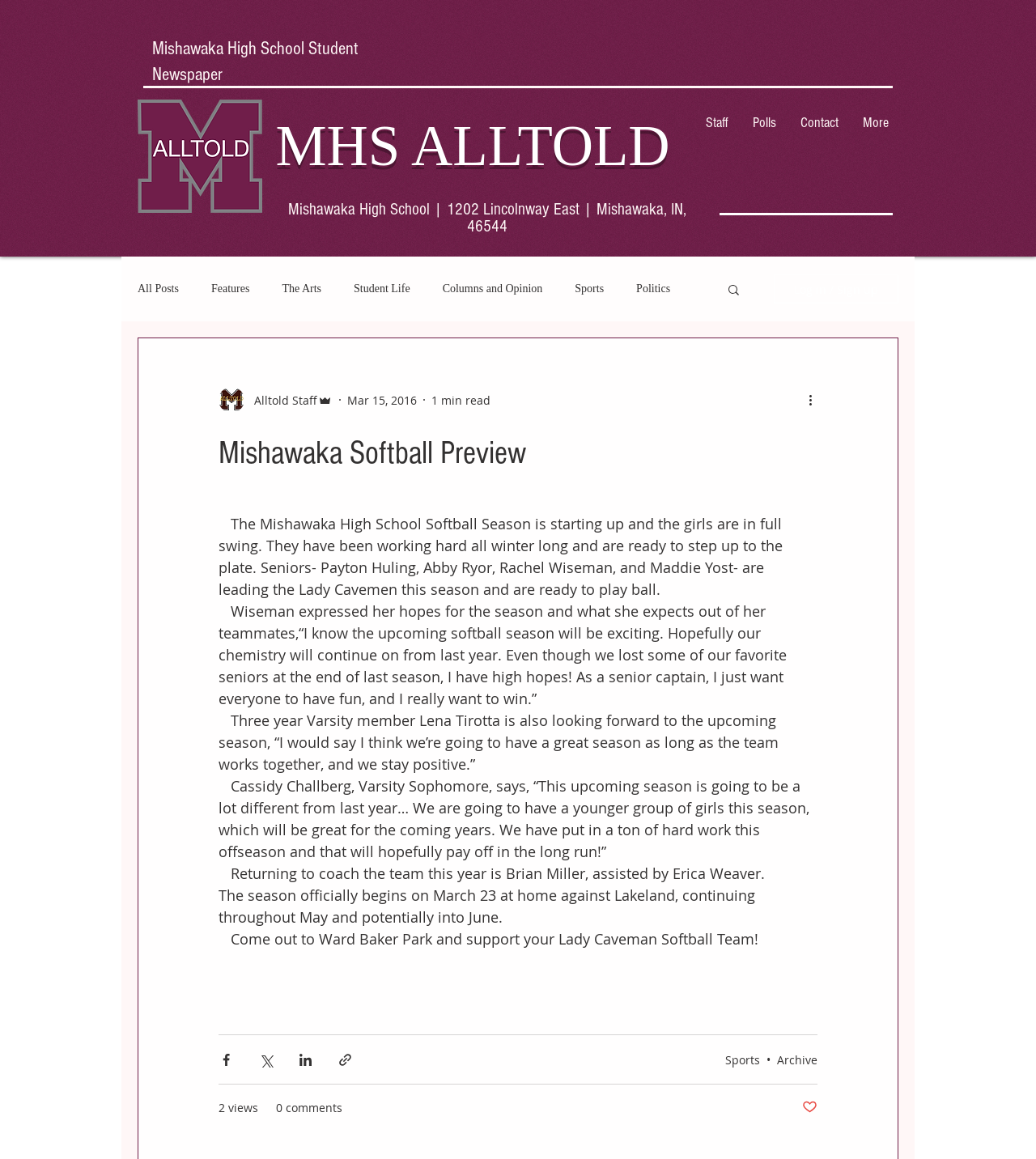Provide a one-word or short-phrase answer to the question:
What is the name of the park where the softball team plays?

Ward Baker Park